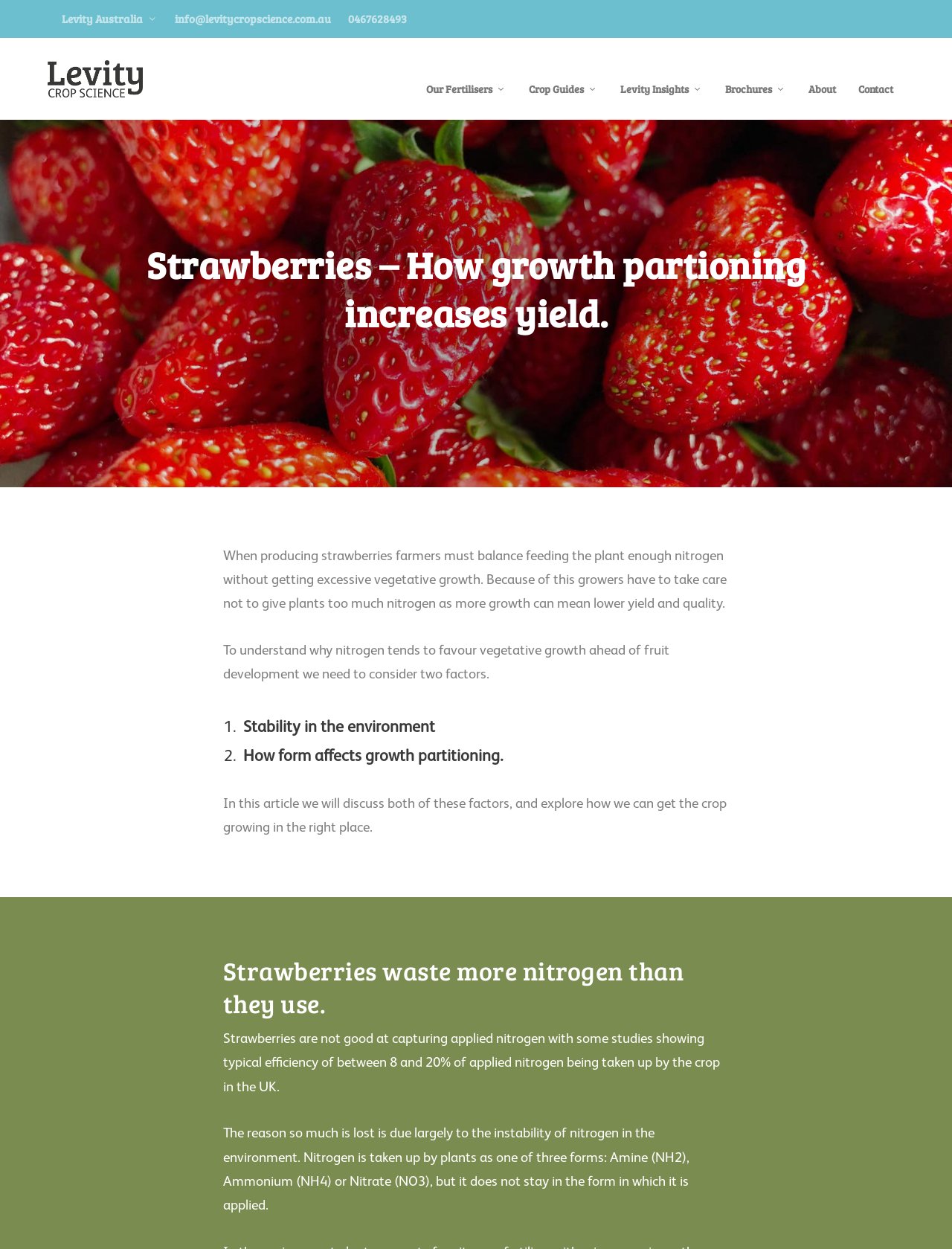Locate the bounding box coordinates of the element's region that should be clicked to carry out the following instruction: "Contact Levity Australia via email". The coordinates need to be four float numbers between 0 and 1, i.e., [left, top, right, bottom].

[0.184, 0.0, 0.348, 0.03]